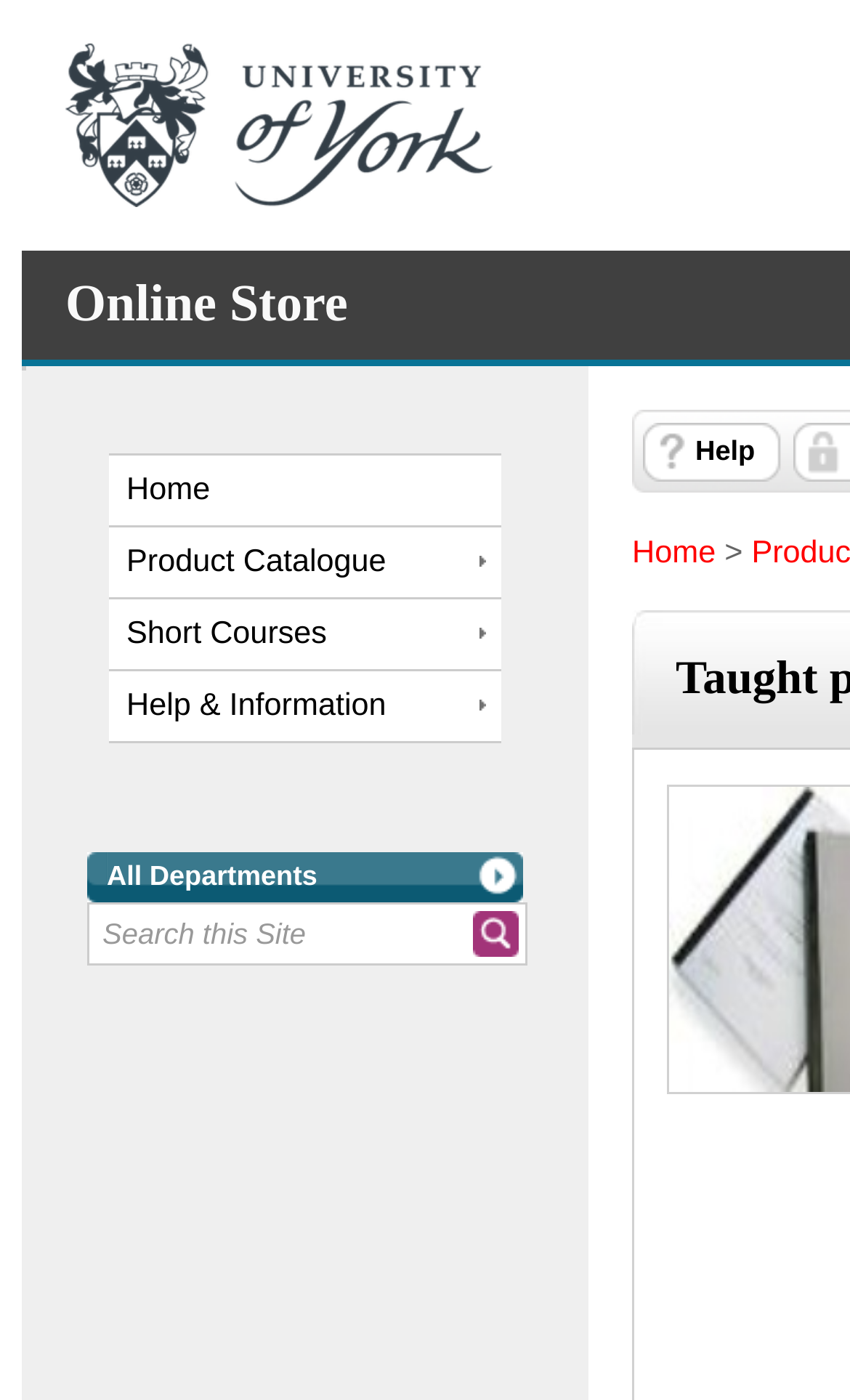Specify the bounding box coordinates for the region that must be clicked to perform the given instruction: "Sign up for the newsletter".

None